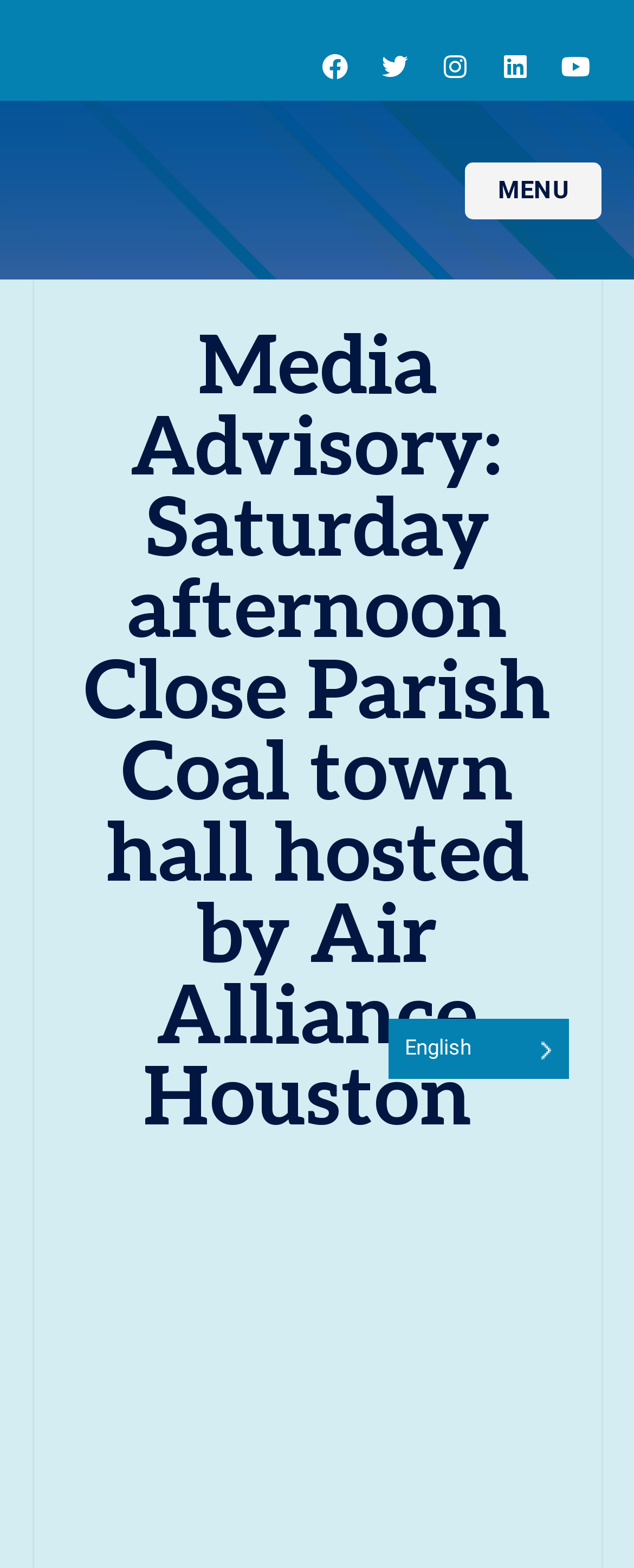Please provide a detailed answer to the question below based on the screenshot: 
What is the purpose of the town hall?

I inferred the answer by analyzing the heading element, which mentions a town hall hosted by Air Alliance Houston, and the meta description, which mentions the report release of Close Parish Coal, indicating that the town hall is related to this topic.